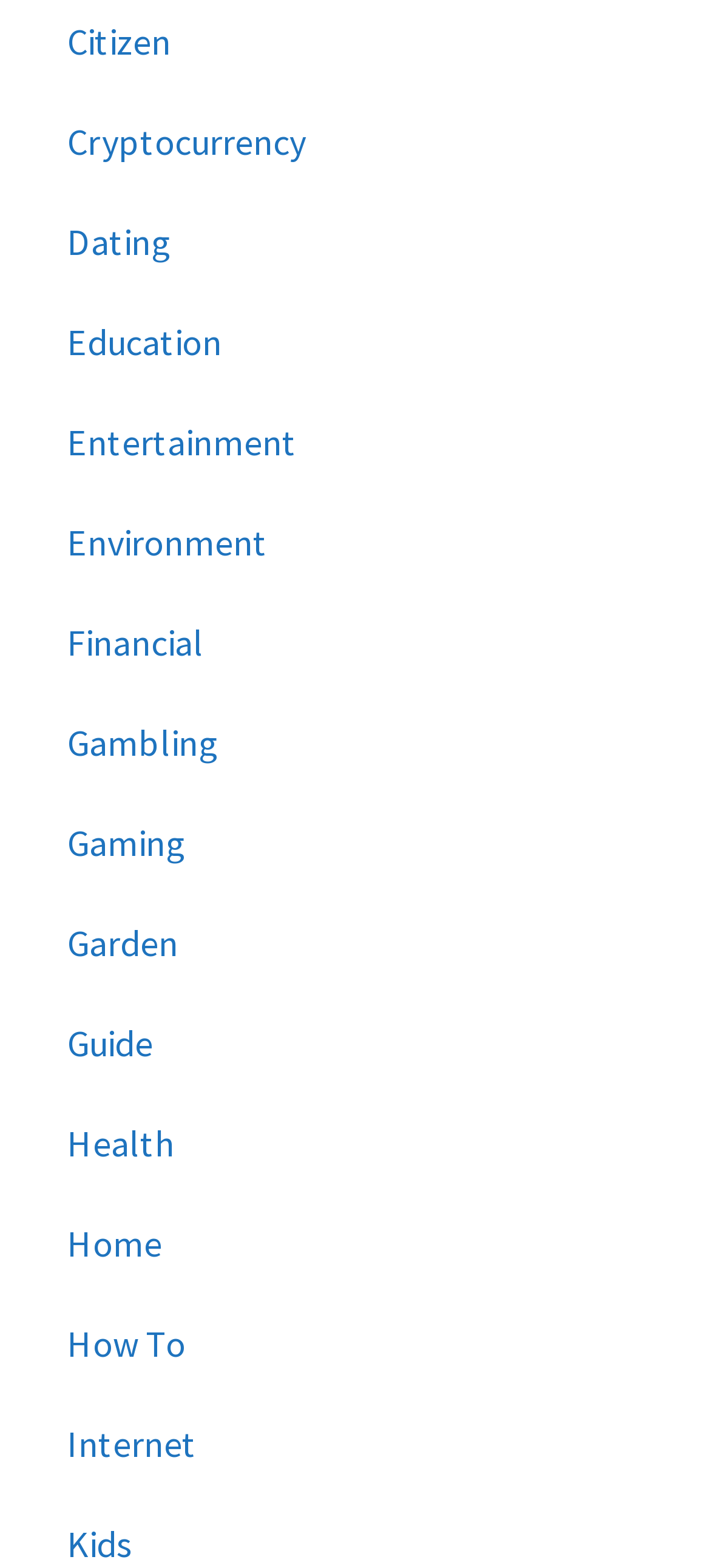Find the UI element described as: "How To" and predict its bounding box coordinates. Ensure the coordinates are four float numbers between 0 and 1, [left, top, right, bottom].

[0.095, 0.842, 0.262, 0.871]